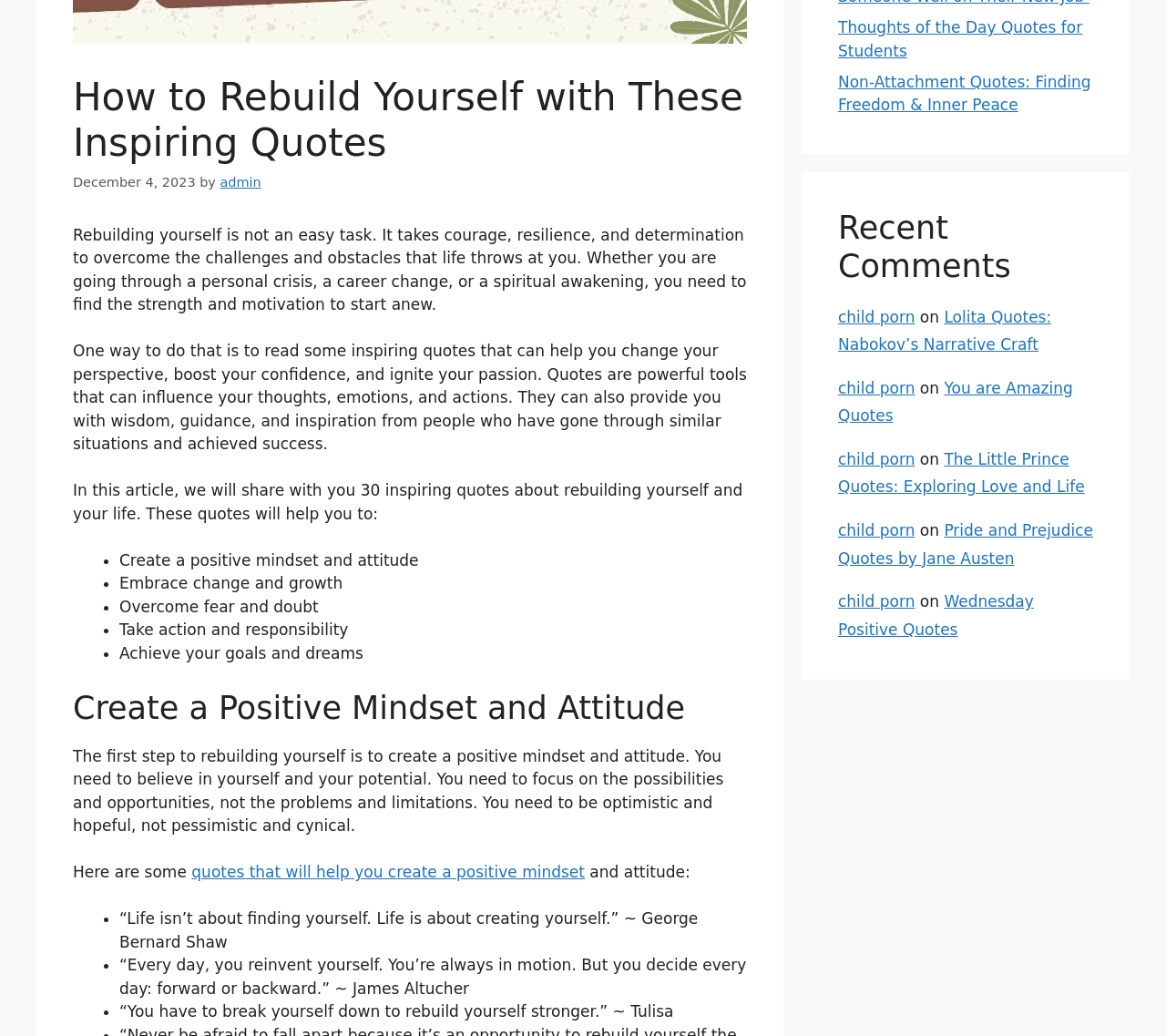Locate the bounding box of the UI element described by: "child porn" in the given webpage screenshot.

[0.719, 0.297, 0.785, 0.314]